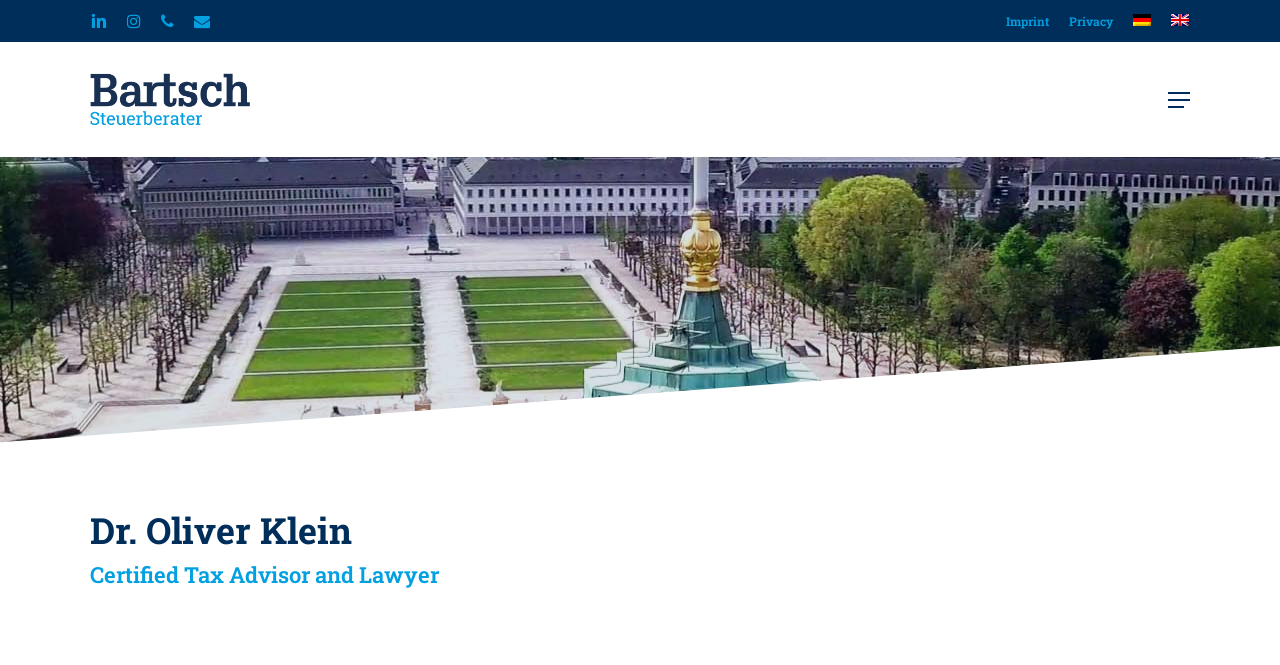Identify the primary heading of the webpage and provide its text.

Dr. Oliver Klein